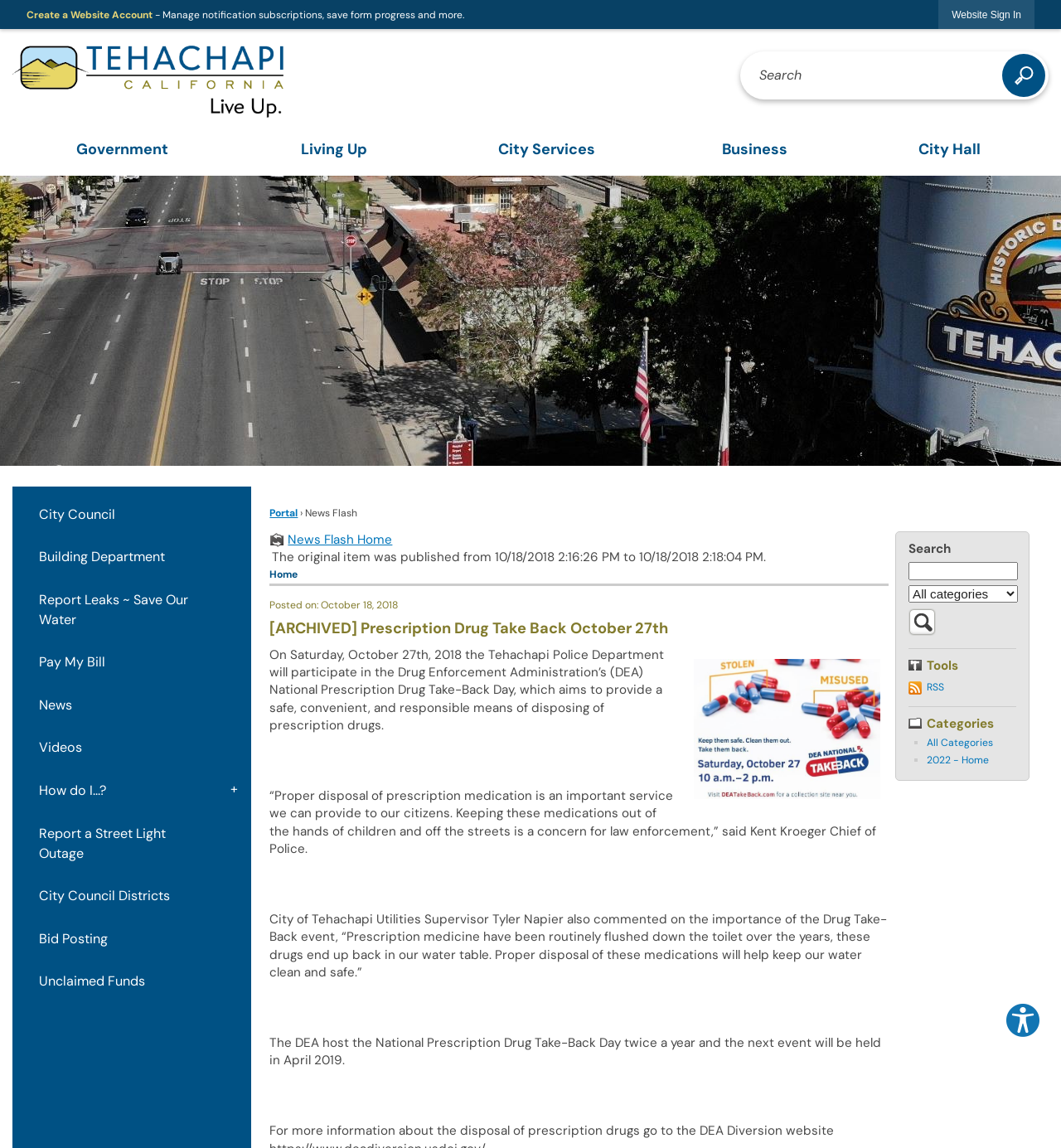Identify the bounding box of the UI element described as follows: "Videos". Provide the coordinates as four float numbers in the range of 0 to 1 [left, top, right, bottom].

[0.012, 0.633, 0.236, 0.67]